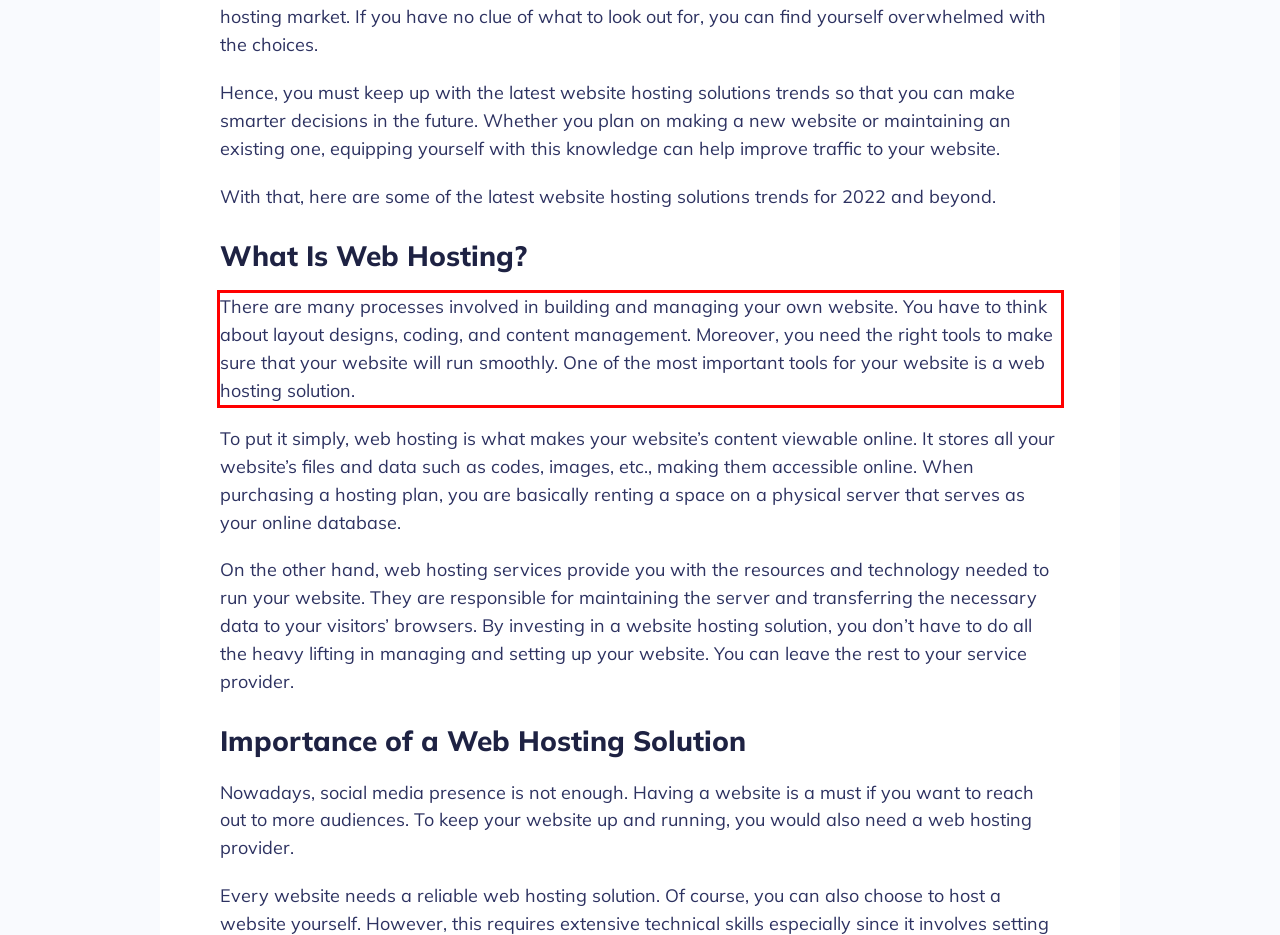With the provided screenshot of a webpage, locate the red bounding box and perform OCR to extract the text content inside it.

There are many processes involved in building and managing your own website. You have to think about layout designs, coding, and content management. Moreover, you need the right tools to make sure that your website will run smoothly. One of the most important tools for your website is a web hosting solution.